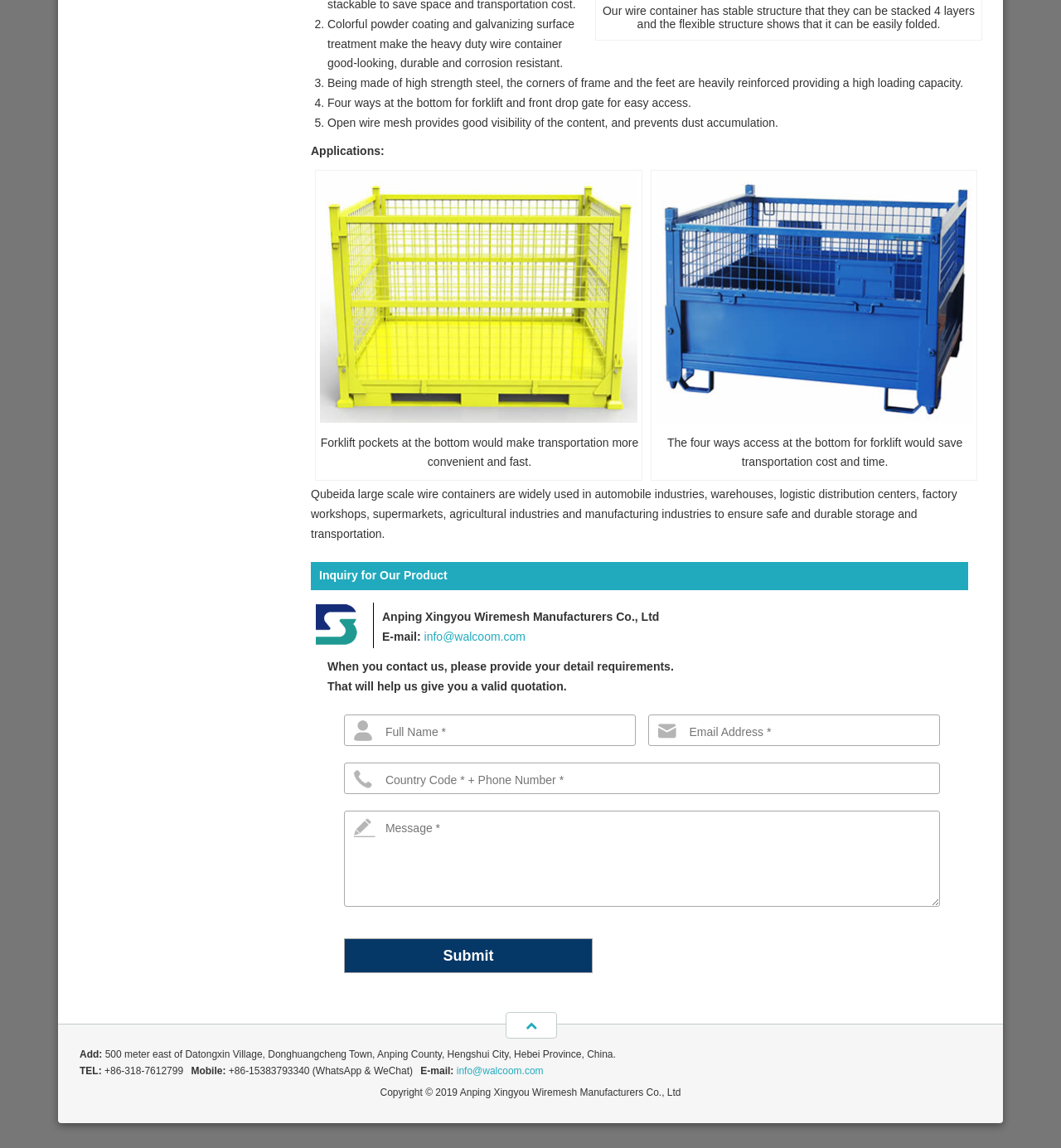Locate the bounding box coordinates of the element you need to click to accomplish the task described by this instruction: "Call the helpline at +41 800 24-7-365".

None